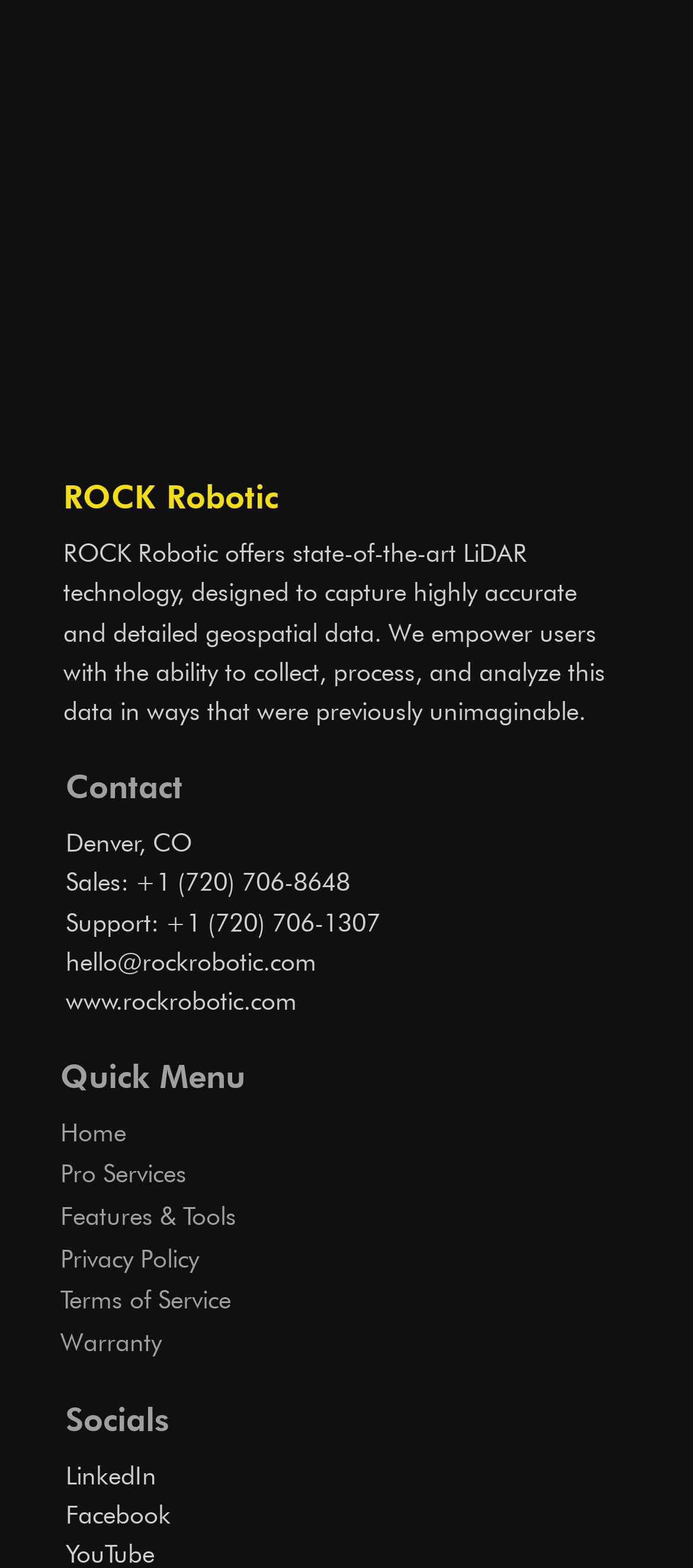Please give a succinct answer to the question in one word or phrase:
What is the website URL?

www.rockrobotic.com